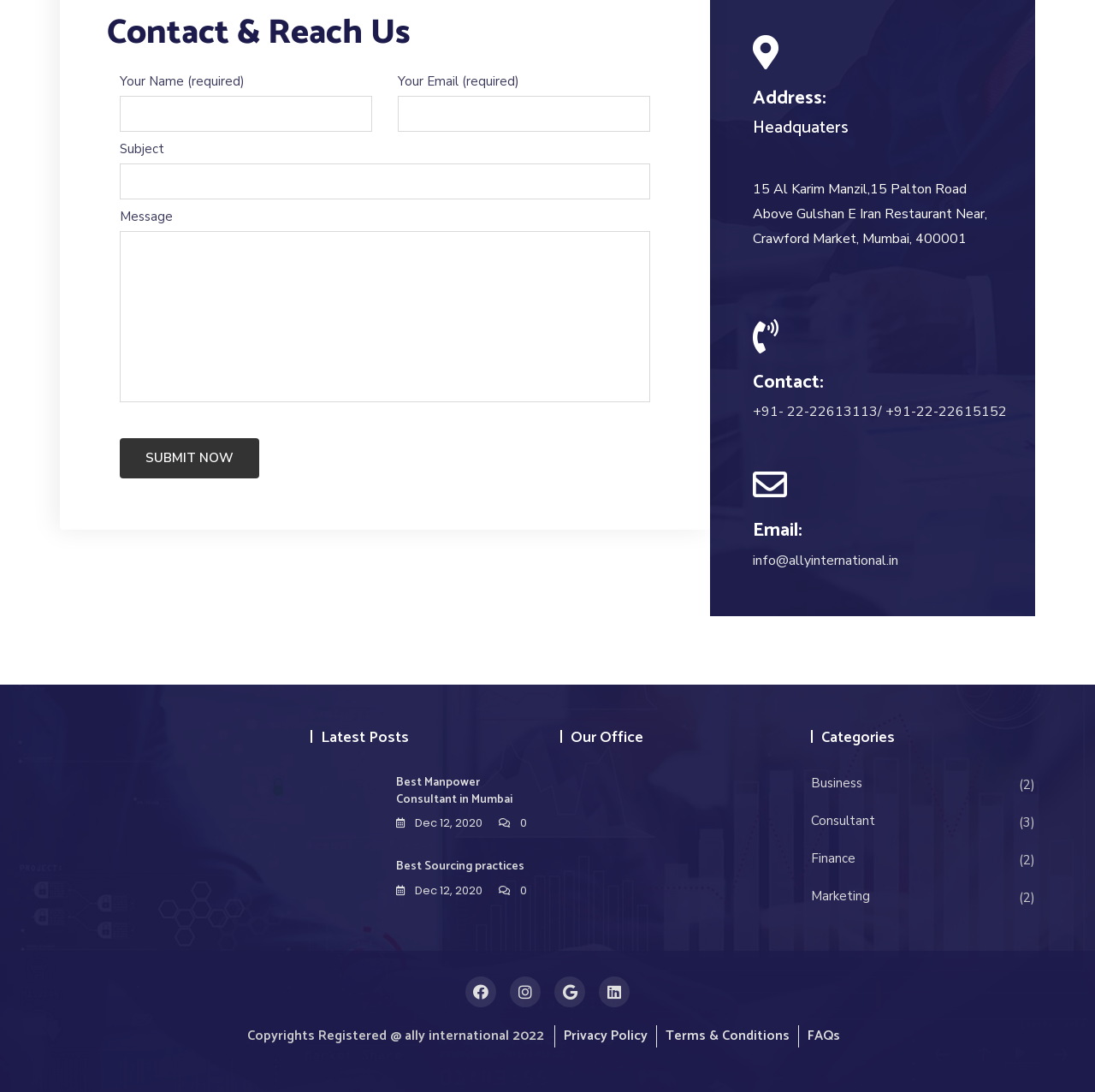Please reply to the following question with a single word or a short phrase:
What is the company's headquarters address?

15 Al Karim Manzil, Mumbai, 400001